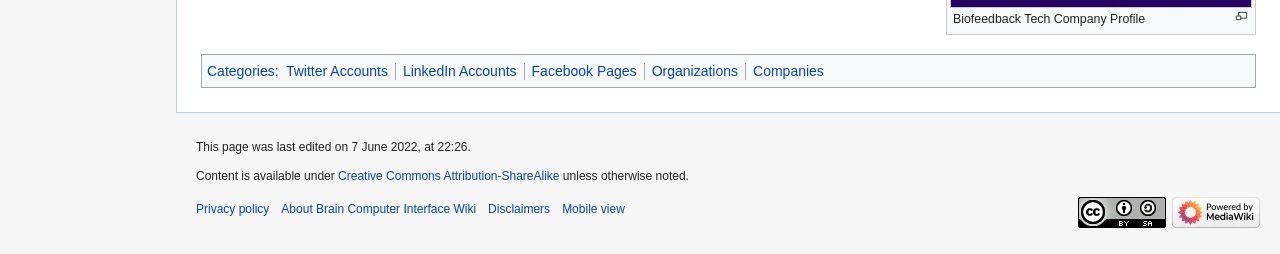Find the bounding box coordinates of the clickable element required to execute the following instruction: "Read the privacy policy". Provide the coordinates as four float numbers between 0 and 1, i.e., [left, top, right, bottom].

[0.153, 0.793, 0.21, 0.848]